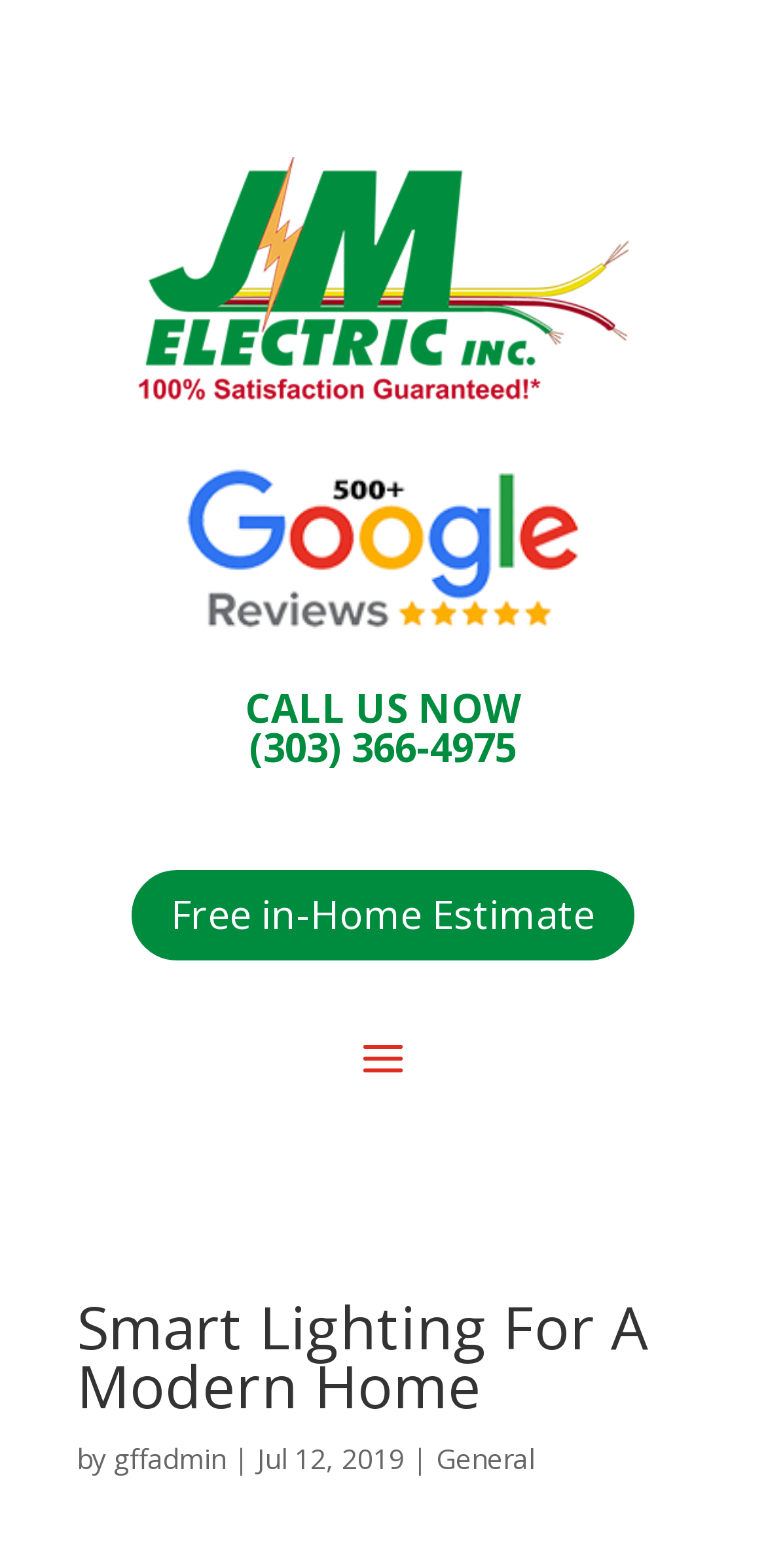Use a single word or phrase to respond to the question:
What is the category of the article about smart lighting?

General